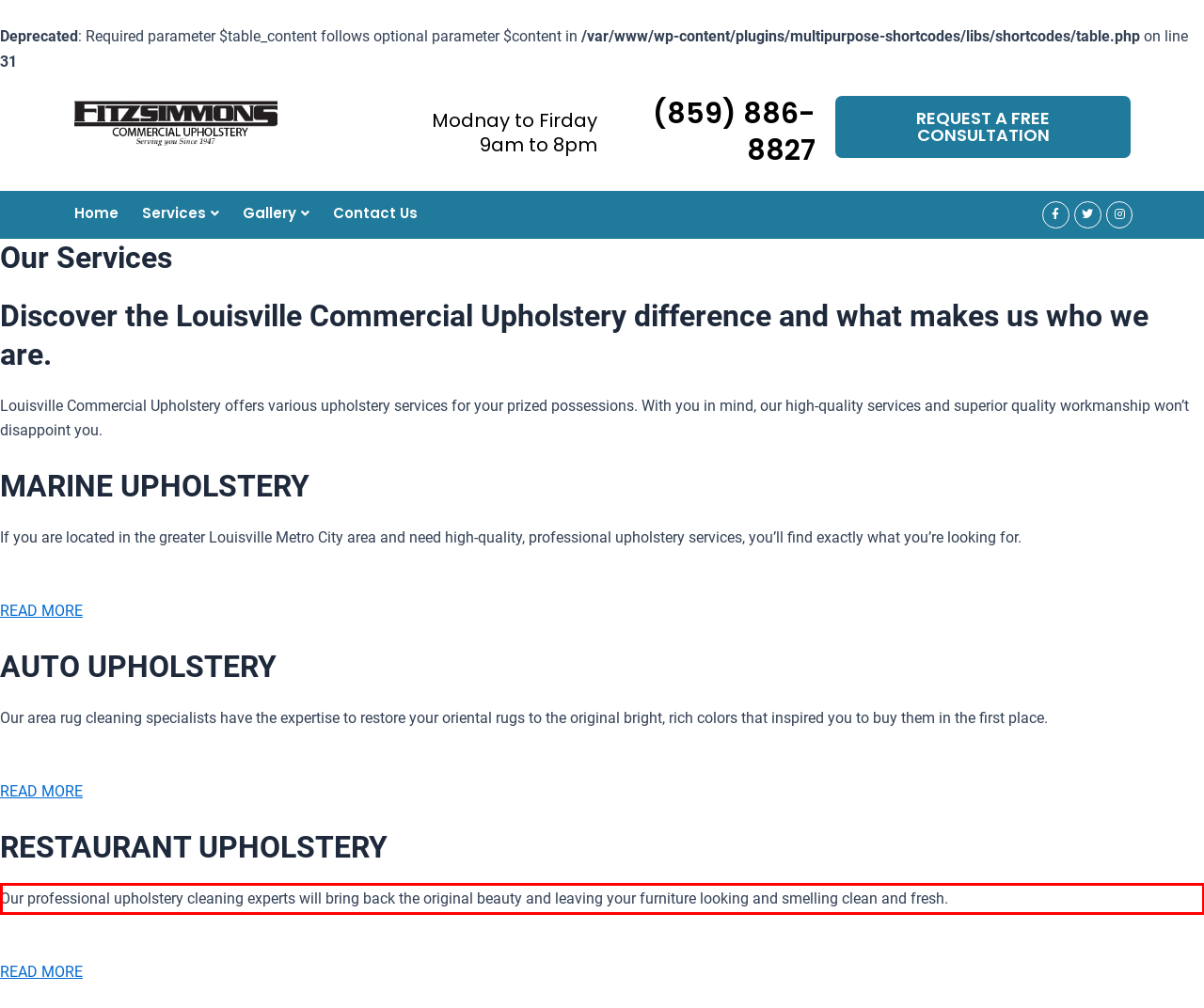By examining the provided screenshot of a webpage, recognize the text within the red bounding box and generate its text content.

Our professional upholstery cleaning experts will bring back the original beauty and leaving your furniture looking and smelling clean and fresh.